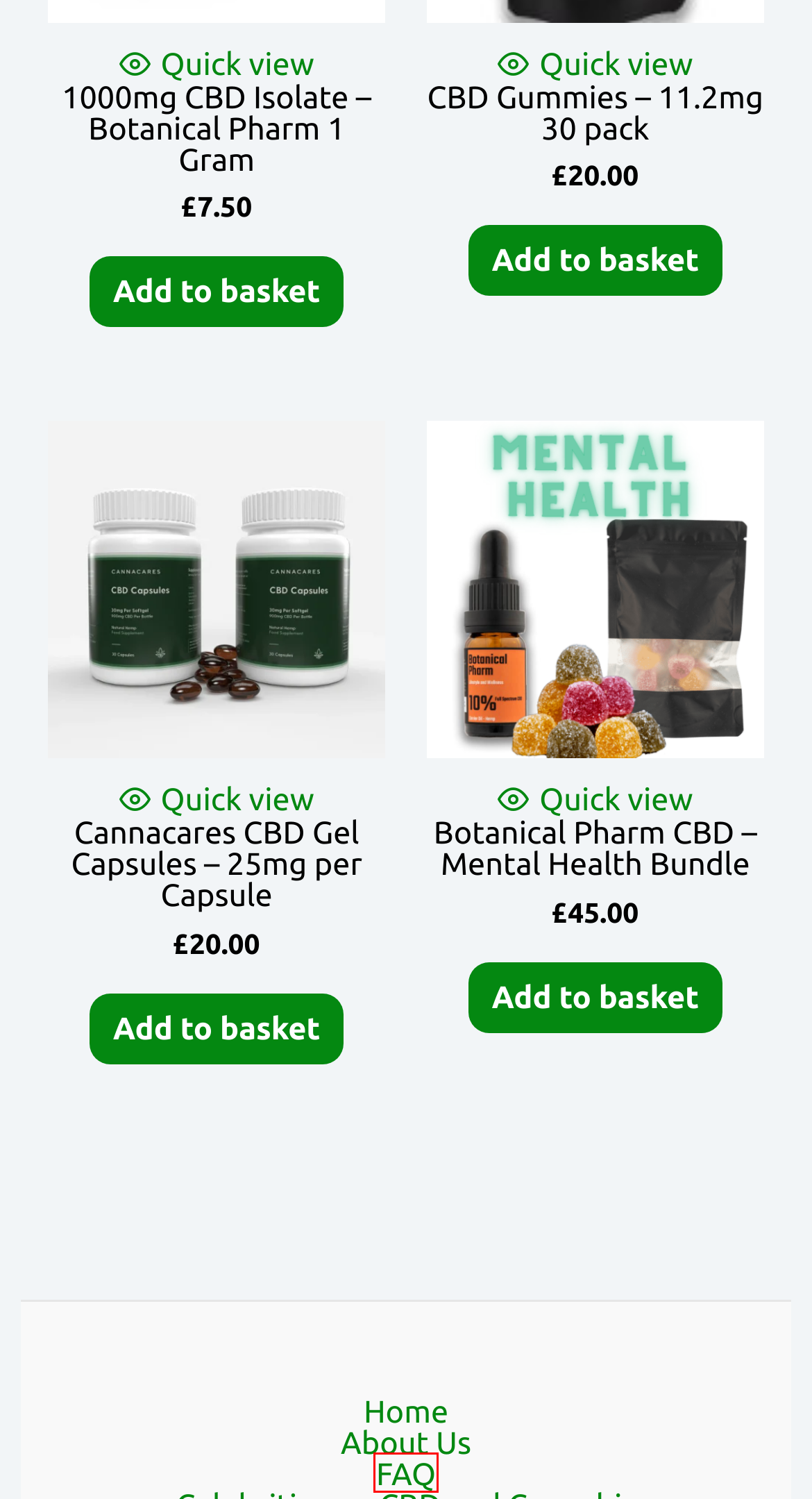Check out the screenshot of a webpage with a red rectangle bounding box. Select the best fitting webpage description that aligns with the new webpage after clicking the element inside the bounding box. Here are the candidates:
A. Botanical Pharm -Mental Health UK CBD Bundle
B. CBD Gummies - 11.2mg 30 pack - Vegan, Gluten And THC Free
C. Cannacares CBD Gel Capsules - 25mg per Capsule - CBD pure life
D. CBD Edibles Archives - CBD pure life
E. FAQ - CBD pure life
F. CBD pure life Find the UK's purest CBD oils & CBD balms!
G. About Us - CBD pure life
H. Botanical Pharm - 99.9% UK CBD Isolate. Lab Tested for Purity

E